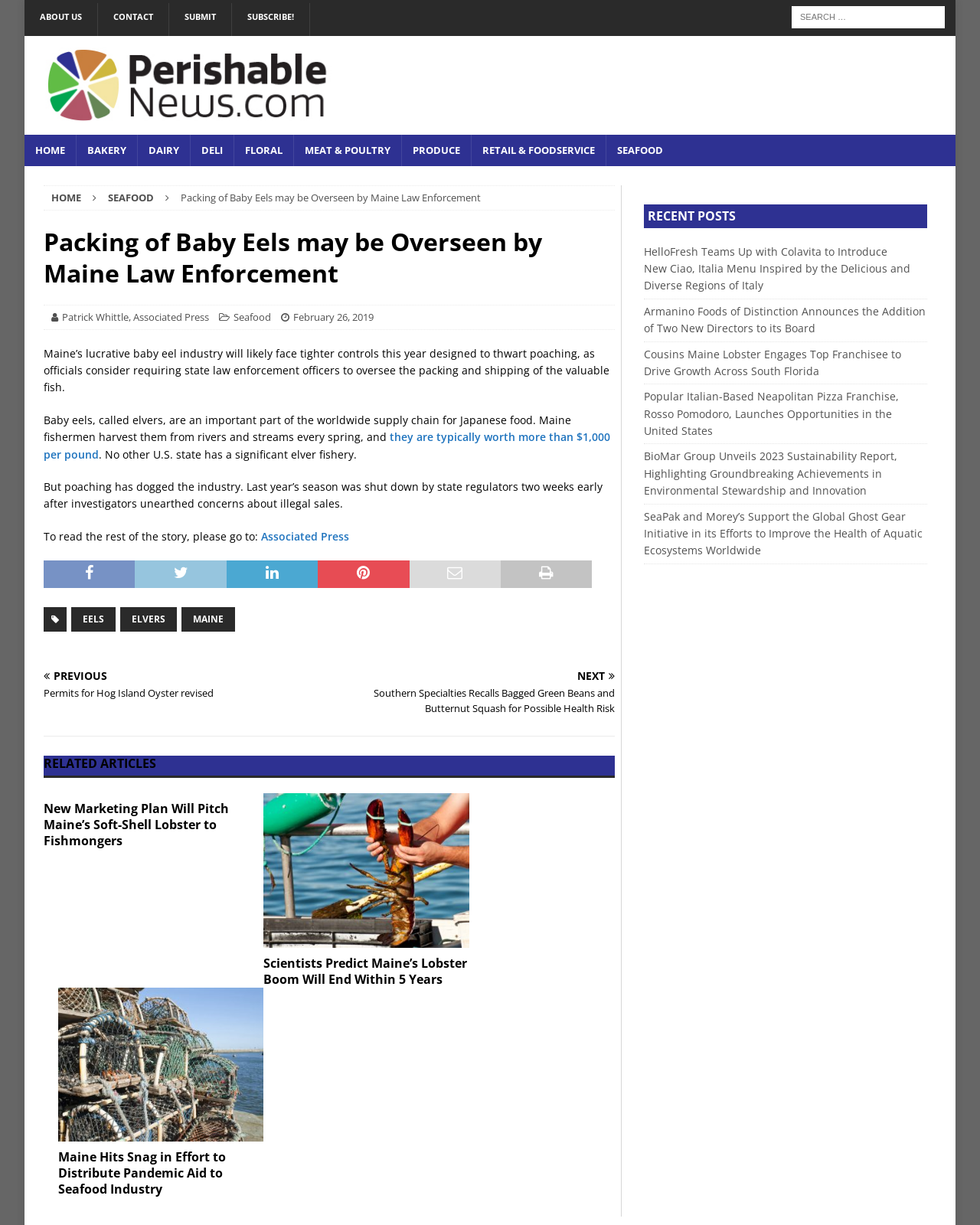Answer the question below using just one word or a short phrase: 
What is the text of the main article's title?

Packing of Baby Eels may be Overseen by Maine Law Enforcement